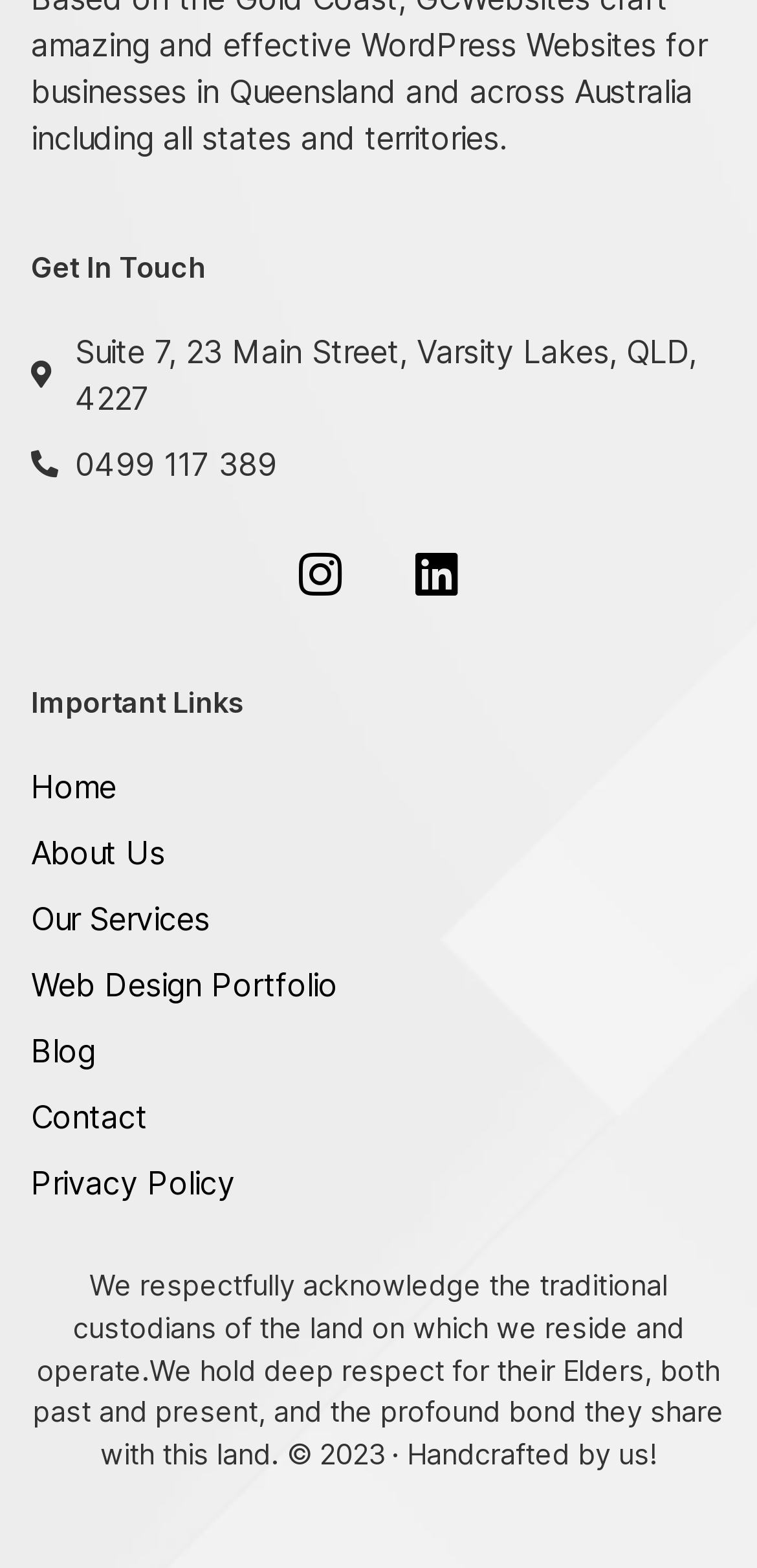Based on the element description, predict the bounding box coordinates (top-left x, top-left y, bottom-right x, bottom-right y) for the UI element in the screenshot: Our Services

[0.041, 0.57, 0.959, 0.6]